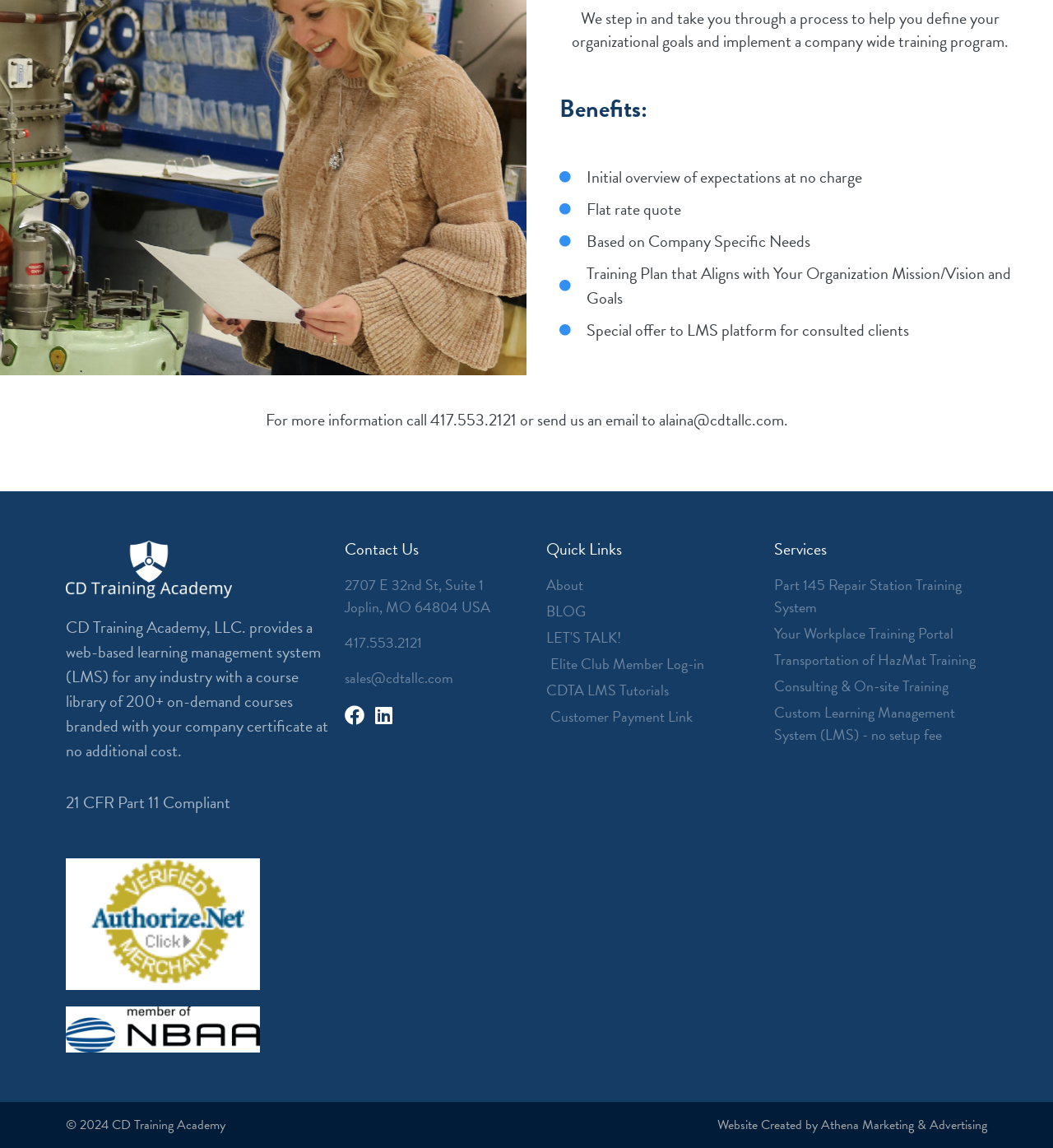Calculate the bounding box coordinates of the UI element given the description: "Consulting & On-site Training".

[0.735, 0.588, 0.937, 0.607]